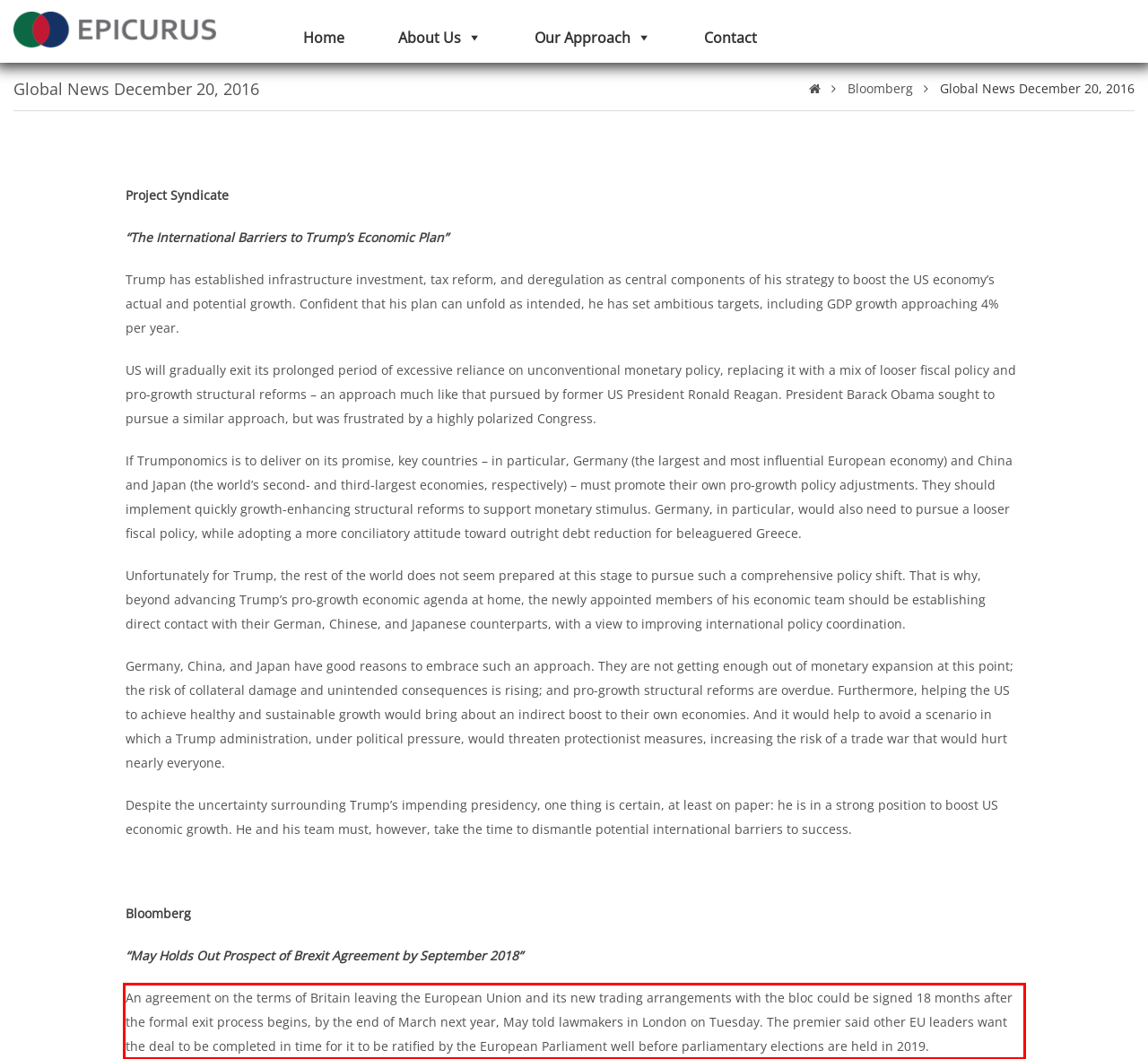You have a screenshot of a webpage with a red bounding box. Identify and extract the text content located inside the red bounding box.

An agreement on the terms of Britain leaving the European Union and its new trading arrangements with the bloc could be signed 18 months after the formal exit process begins, by the end of March next year, May told lawmakers in London on Tuesday. The premier said other EU leaders want the deal to be completed in time for it to be ratified by the European Parliament well before parliamentary elections are held in 2019.